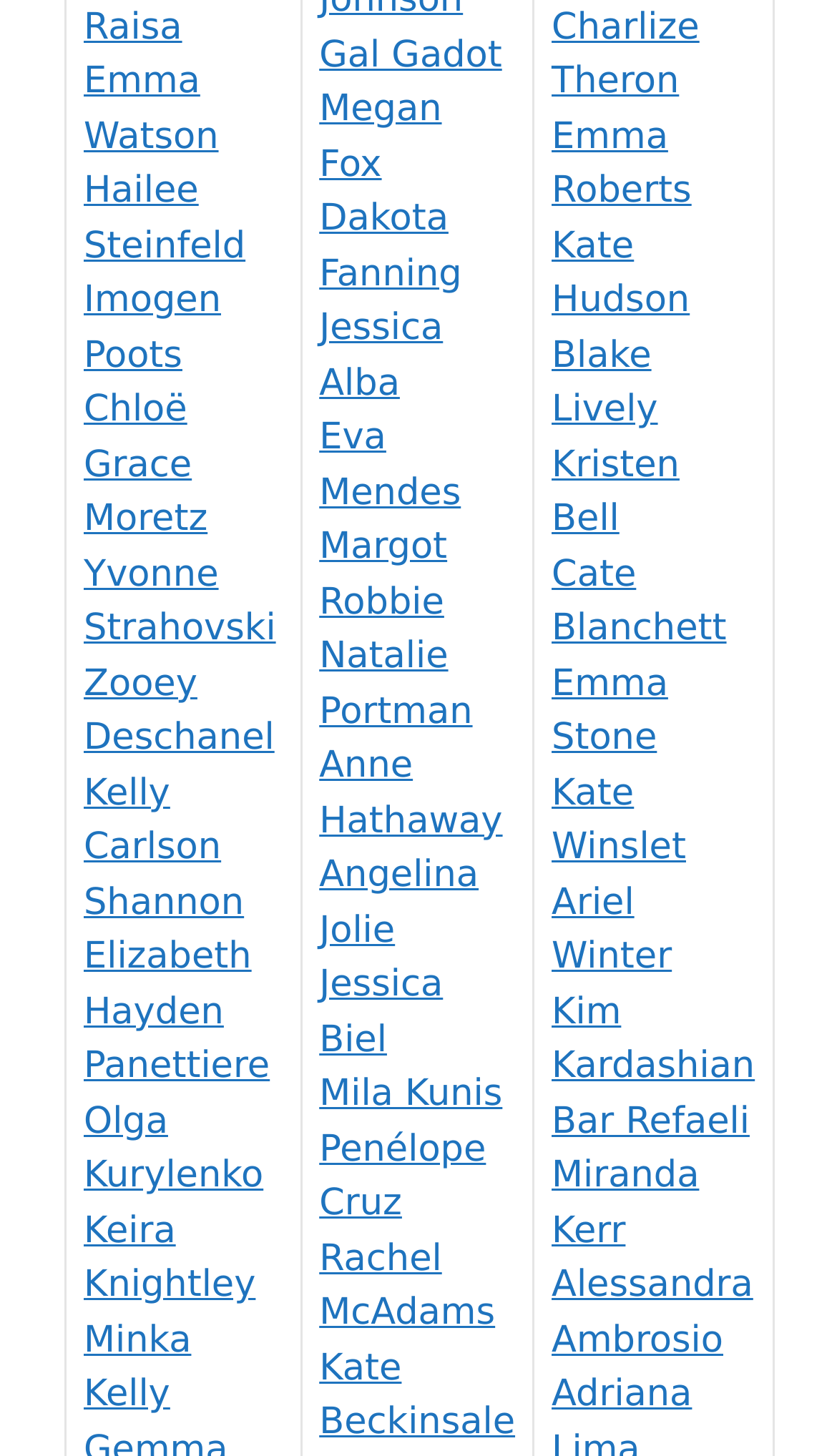How many columns of celebrities are there?
Please provide a single word or phrase as your answer based on the screenshot.

3